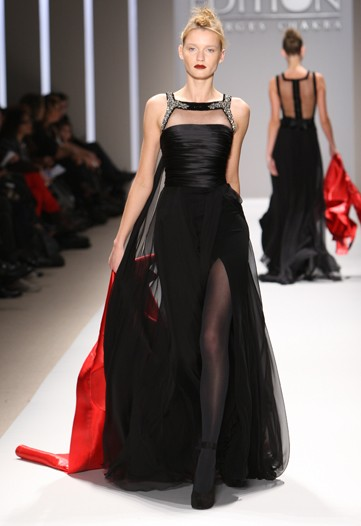Write a descriptive caption for the image, covering all notable aspects.

The image captures a stunning moment from a fashion show, showcasing a model elegantly walking down the runway. She wears a striking black gown with a fitted bodice, which features intricate embellishments at the shoulders, adding a touch of glamour. The flowing skirt of the dress drapes beautifully around her legs, revealing a daring thigh-high slit that enhances the gown's sophisticated allure. To add a bold contrast, the model is holding a vibrant red fabric, which trails behind her, creating a stunning visual effect against the minimalist backdrop. The audience can be glimpsed in the background, captivated by the display of high fashion. This scene embodies the essence of contemporary runway elegance, marrying classic design with modern flair.